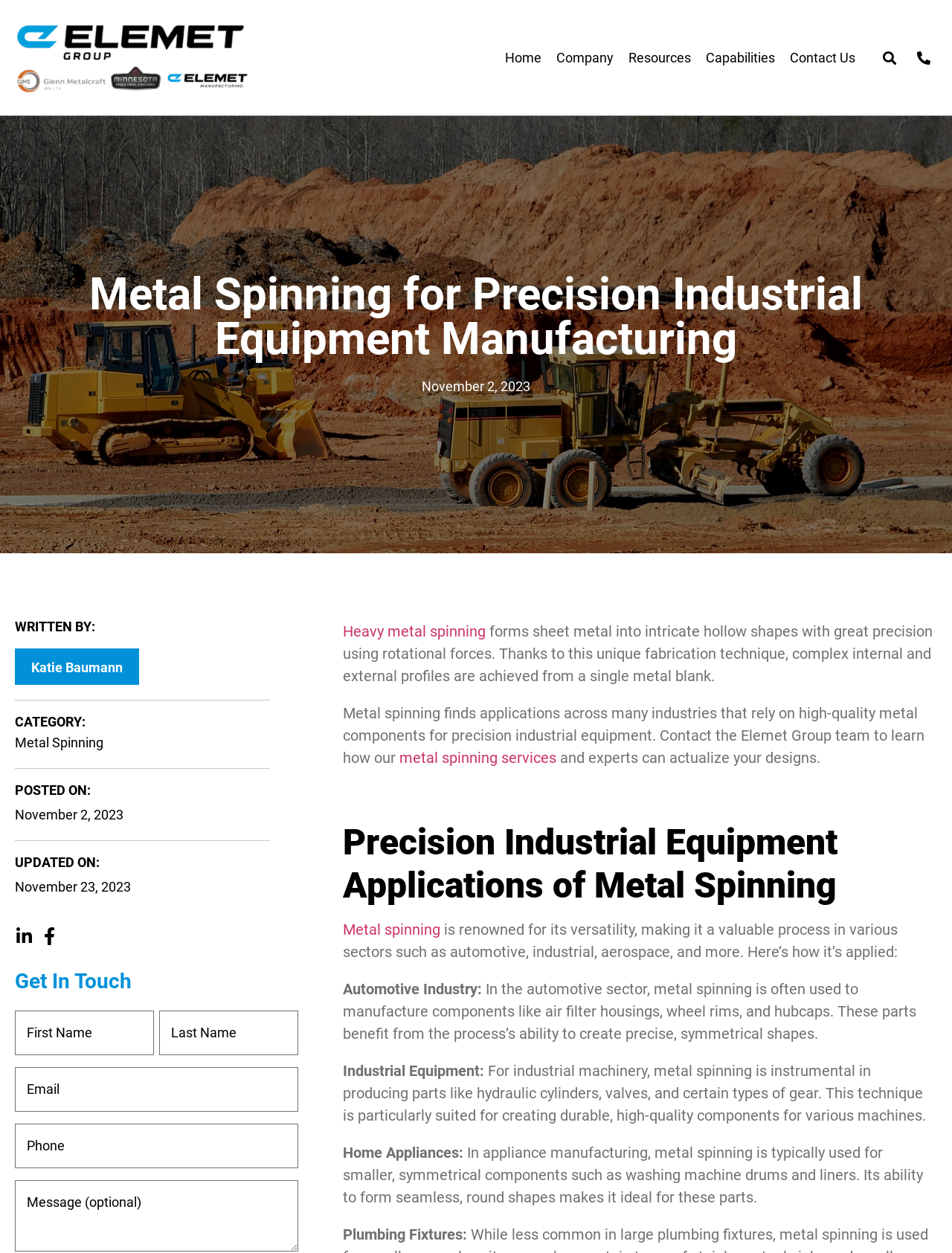Please locate the bounding box coordinates of the element that should be clicked to complete the given instruction: "View the '2024 Q3 Hot Line Update' event".

None